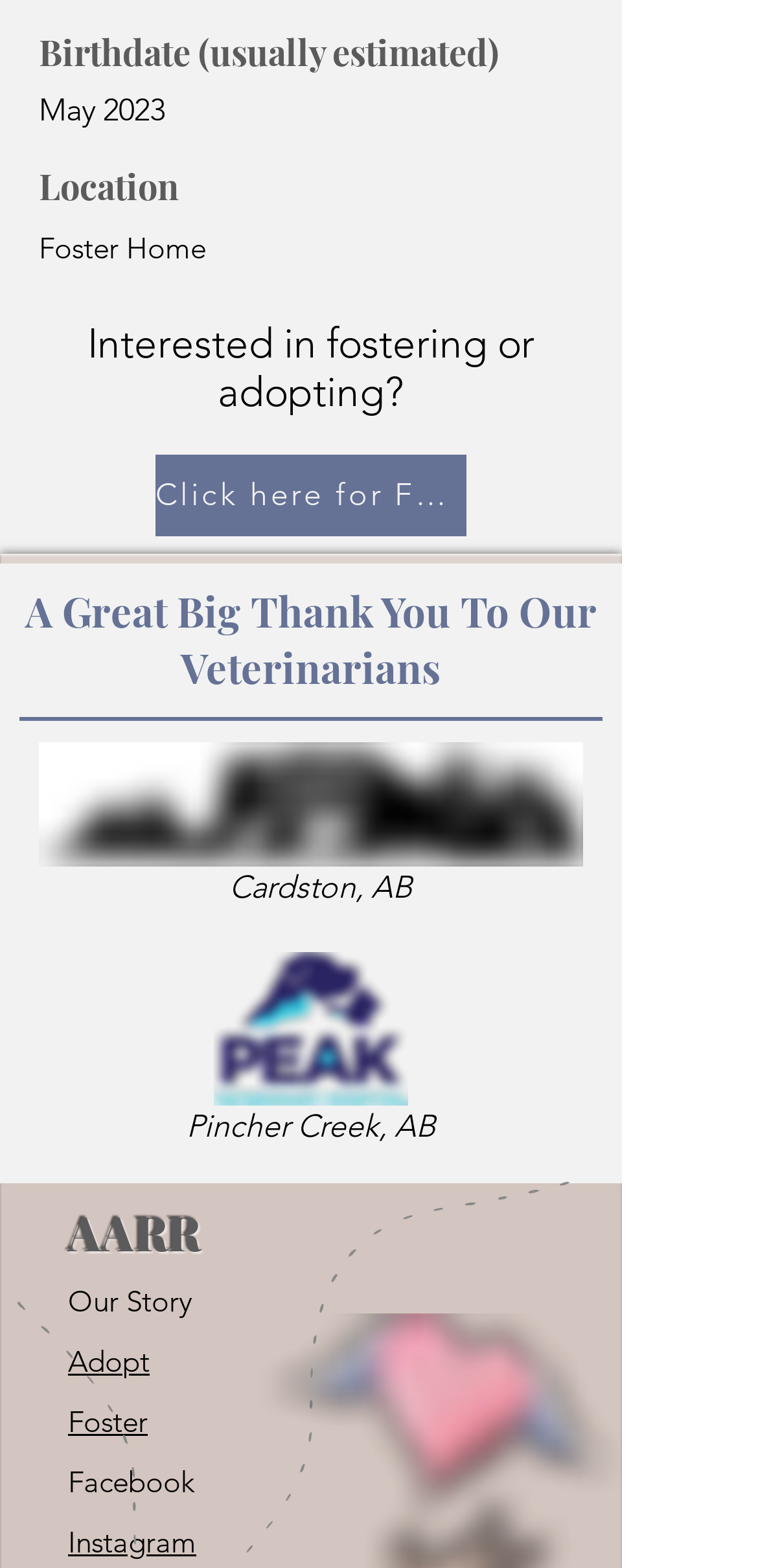What is the purpose of the link 'Click here for Foster and Adoption Program Info'?
Please look at the screenshot and answer in one word or a short phrase.

To get program info